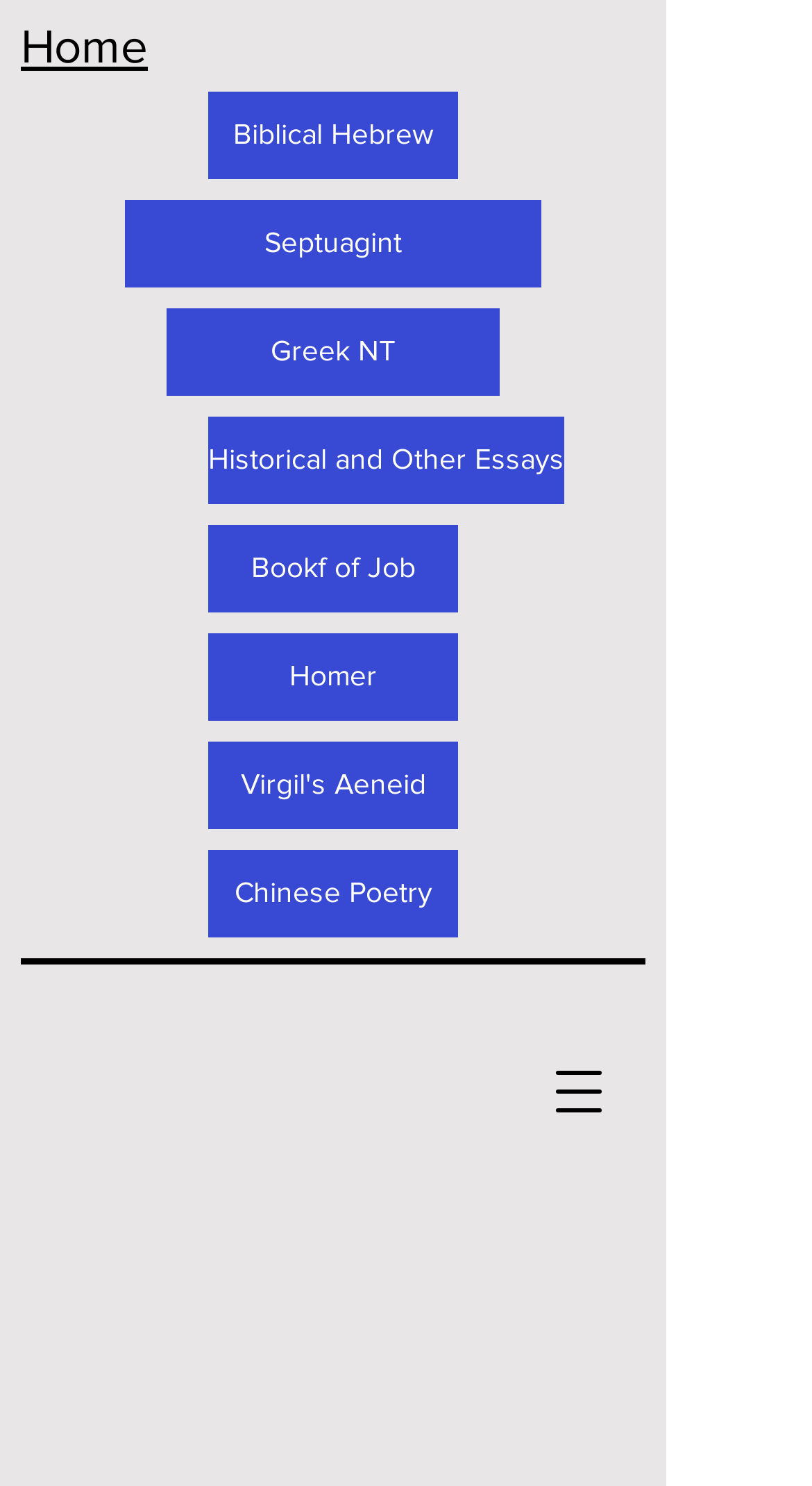Using the provided element description: "parent_node: Home aria-label="Open navigation menu"", determine the bounding box coordinates of the corresponding UI element in the screenshot.

[0.649, 0.7, 0.777, 0.77]